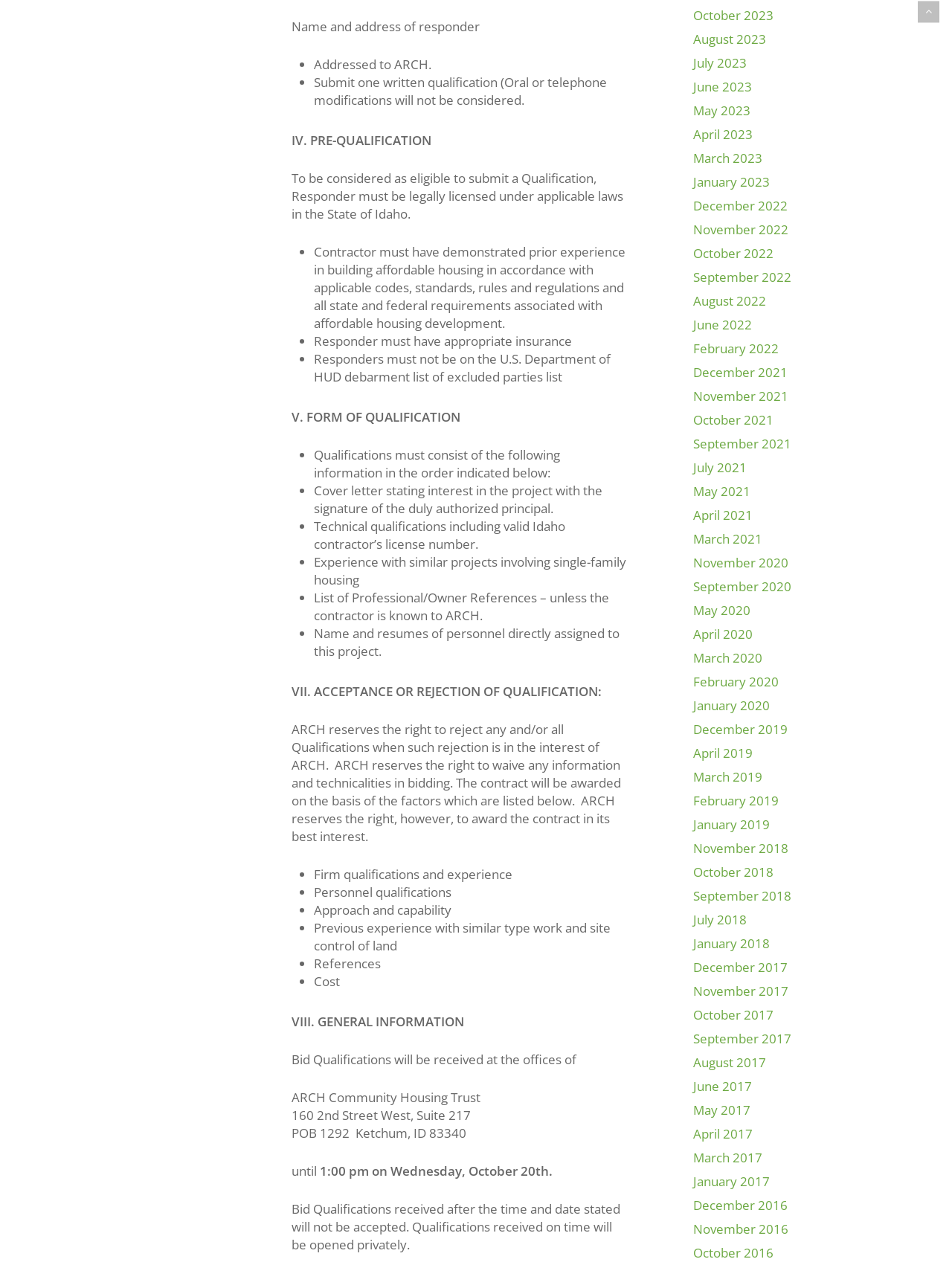What is the deadline for submitting bid qualifications?
Respond to the question with a well-detailed and thorough answer.

According to the webpage, the deadline for submitting bid qualifications is 1:00 pm on Wednesday, October 20th, as stated in the section 'VIII. GENERAL INFORMATION'.